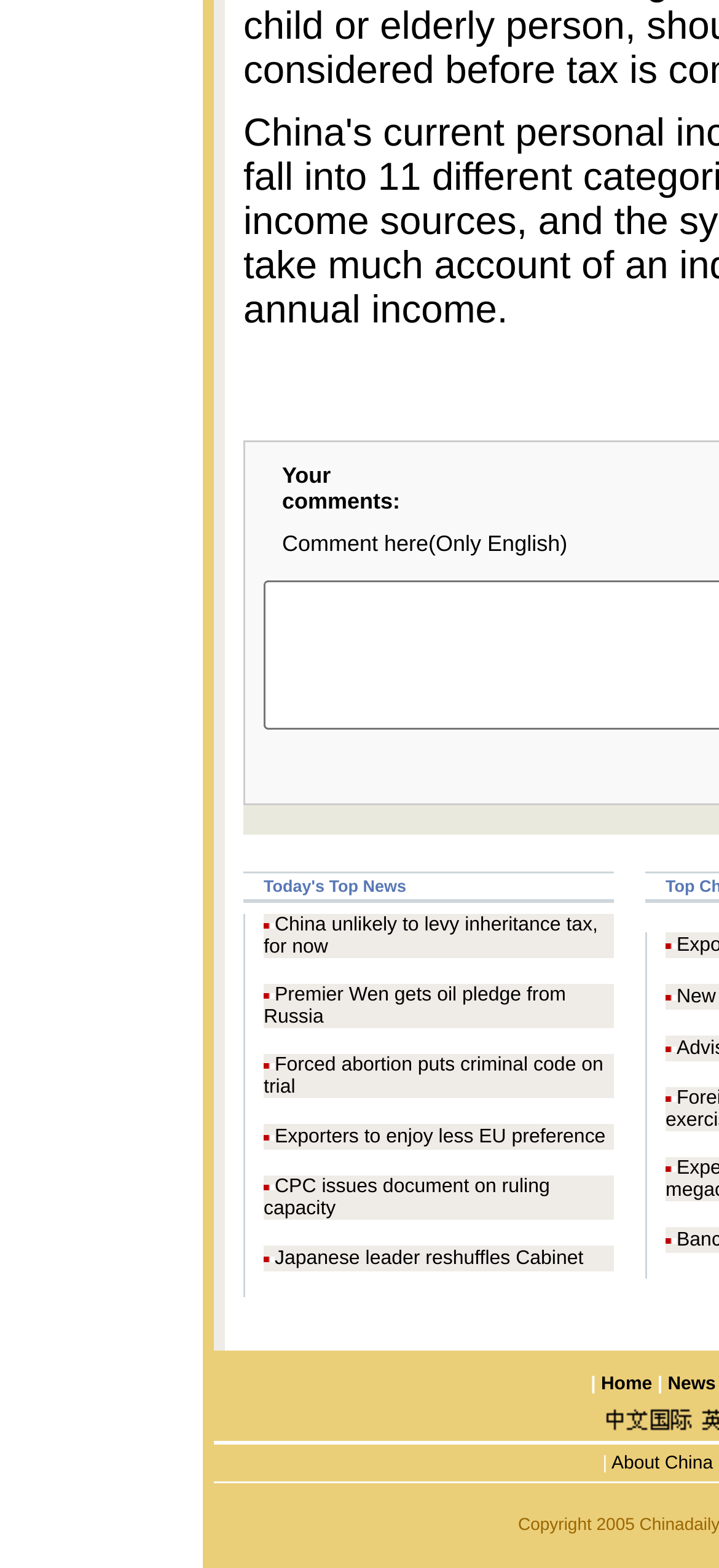What is the purpose of the images in the news articles?
Utilize the image to construct a detailed and well-explained answer.

By examining the webpage, I can see that the images in the news articles are used to illustrate the content of the articles, making them more visually appealing and engaging to readers.